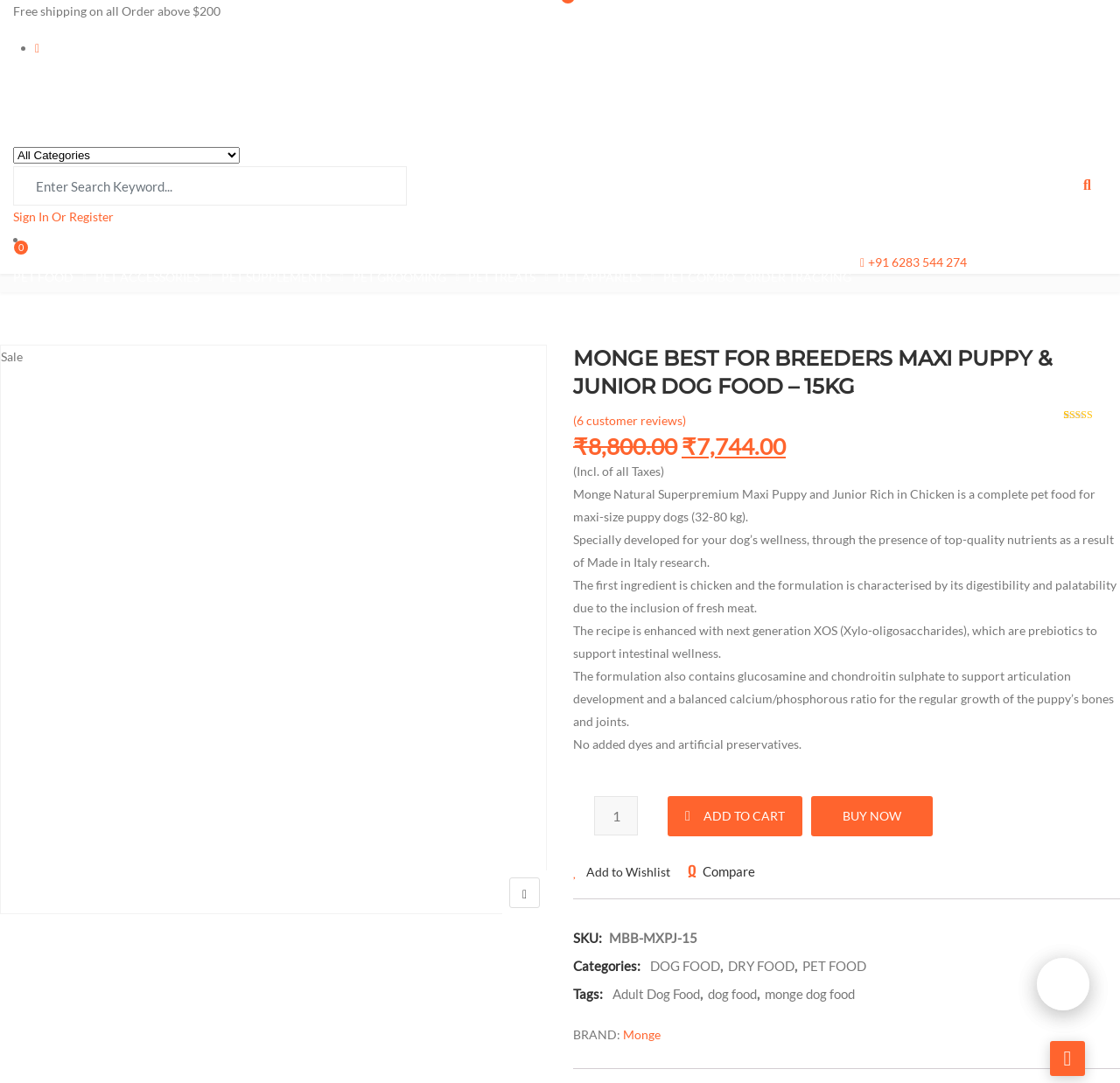What is the minimum order amount for free shipping?
Answer with a single word or phrase, using the screenshot for reference.

200